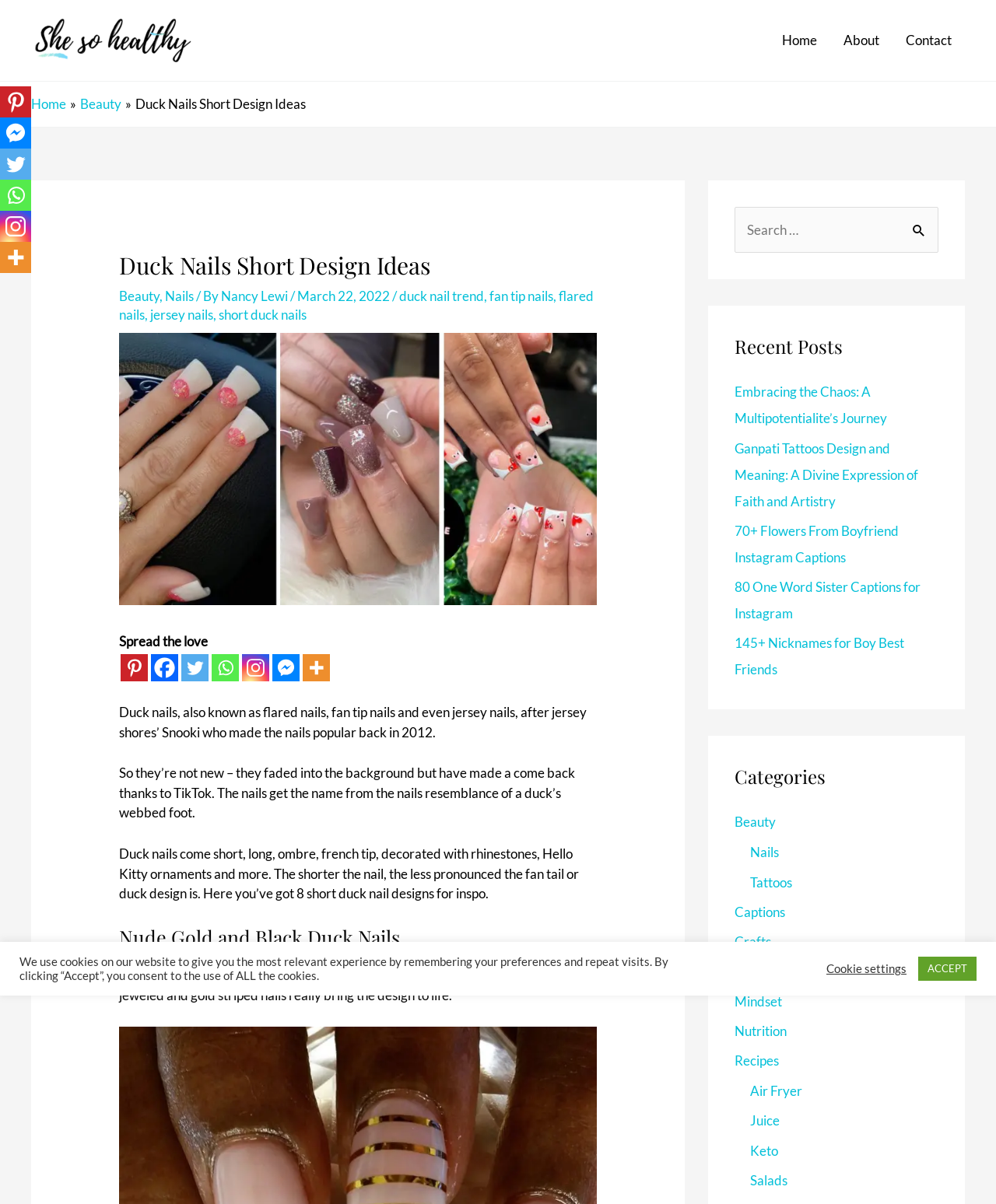Write a detailed summary of the webpage.

This webpage is about duck nail designs, specifically short duck nail designs for inspiration. At the top, there is a navigation bar with links to "Home", "About", and "Contact". Below that, there is a breadcrumbs navigation with links to "Home", "Beauty", and "Duck Nails Short Design Ideas". 

The main content of the webpage is divided into sections. The first section has a heading "Duck Nails Short Design Ideas" and provides an introduction to duck nails, also known as flared nails, fan tip nails, and jersey nails. It explains that duck nails have made a comeback thanks to TikTok and provides a brief description of the nail design.

The next section has a heading "Nude Gold and Black Duck Nails" and describes a specific short duck nail design that is elegant and trendy. 

On the right side of the webpage, there is a section with social media links to share the content on Pinterest, Facebook, Twitter, WhatsApp, and Instagram. 

Below the main content, there is a section with recent posts, including links to articles about embracing chaos, Ganpati tattoos, flowers from boyfriend Instagram captions, one-word sister captions for Instagram, and nicknames for boy best friends.

Further down, there is a section with categories, including links to beauty, nails, tattoos, captions, crafts, lifestyle, mindset, nutrition, recipes, air fryer, juice, keto, and salads.

At the bottom of the webpage, there is a notice about the use of cookies on the website, with options to accept or adjust cookie settings.